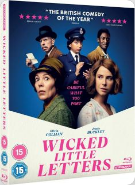Explain the image with as much detail as possible.

The image showcases the DVD cover of "Wicked Little Letters," a British comedic film that has garnered praise as "The British Comedy of the Year." The cover features four main characters, each depicted in a stylistically engaging manner. The scene is accentuated by a vibrant blue background, which contrasts with the bright pink text on the bottom. Prominently displayed at the top is a five-star rating, indicating the film's critical acclaim. The cover also carries age certification symbols, emphasizing it is suitable for audiences aged 15 and above. The film's title, along with notable taglines, gives viewers a hint of the humorous and intriguing storyline that awaits them.